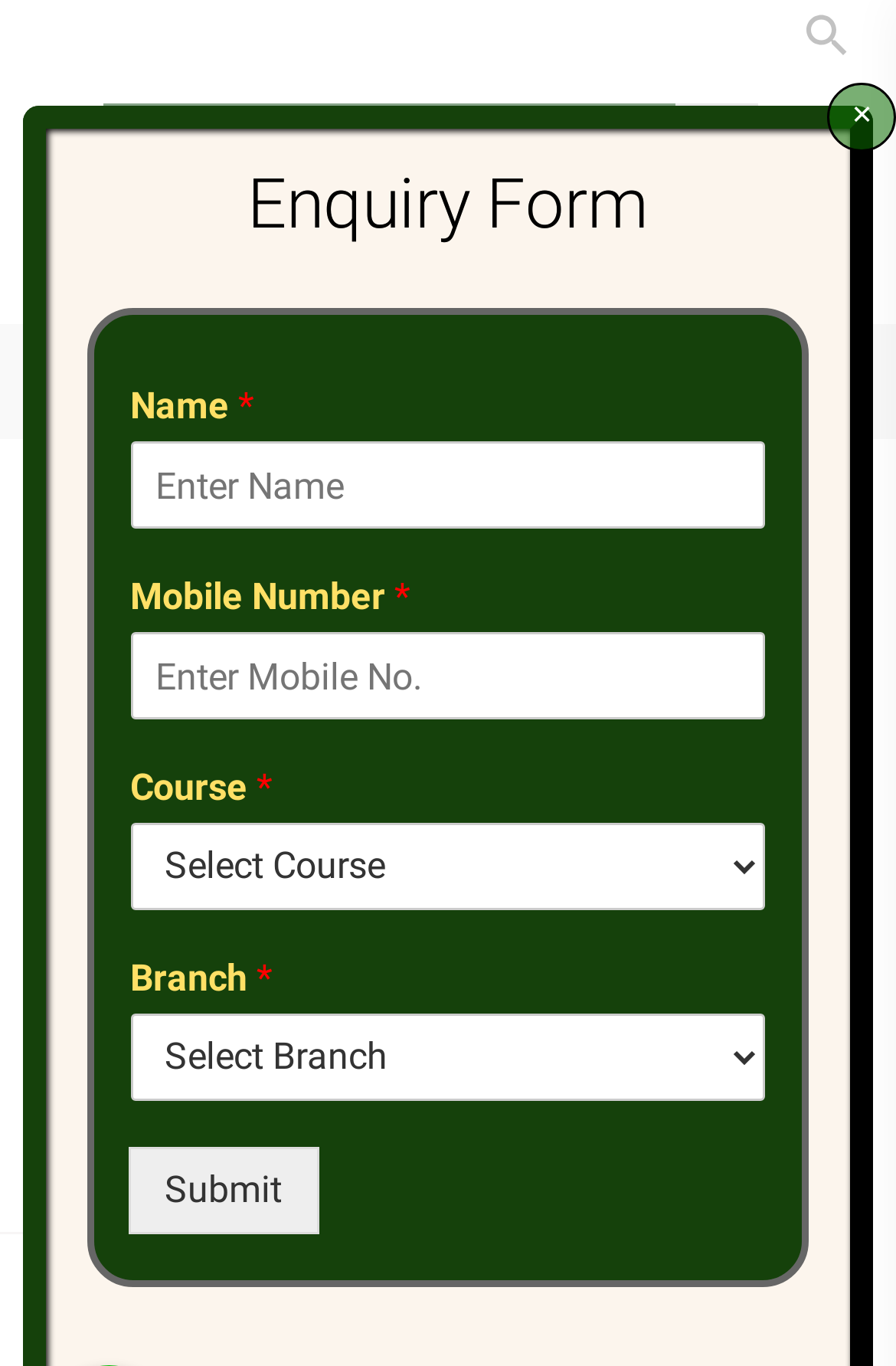Find the bounding box coordinates of the clickable region needed to perform the following instruction: "Click on the UPSC NDA 02-2024 Online Form Notification". The coordinates should be provided as four float numbers between 0 and 1, i.e., [left, top, right, bottom].

[0.144, 0.237, 0.349, 0.321]